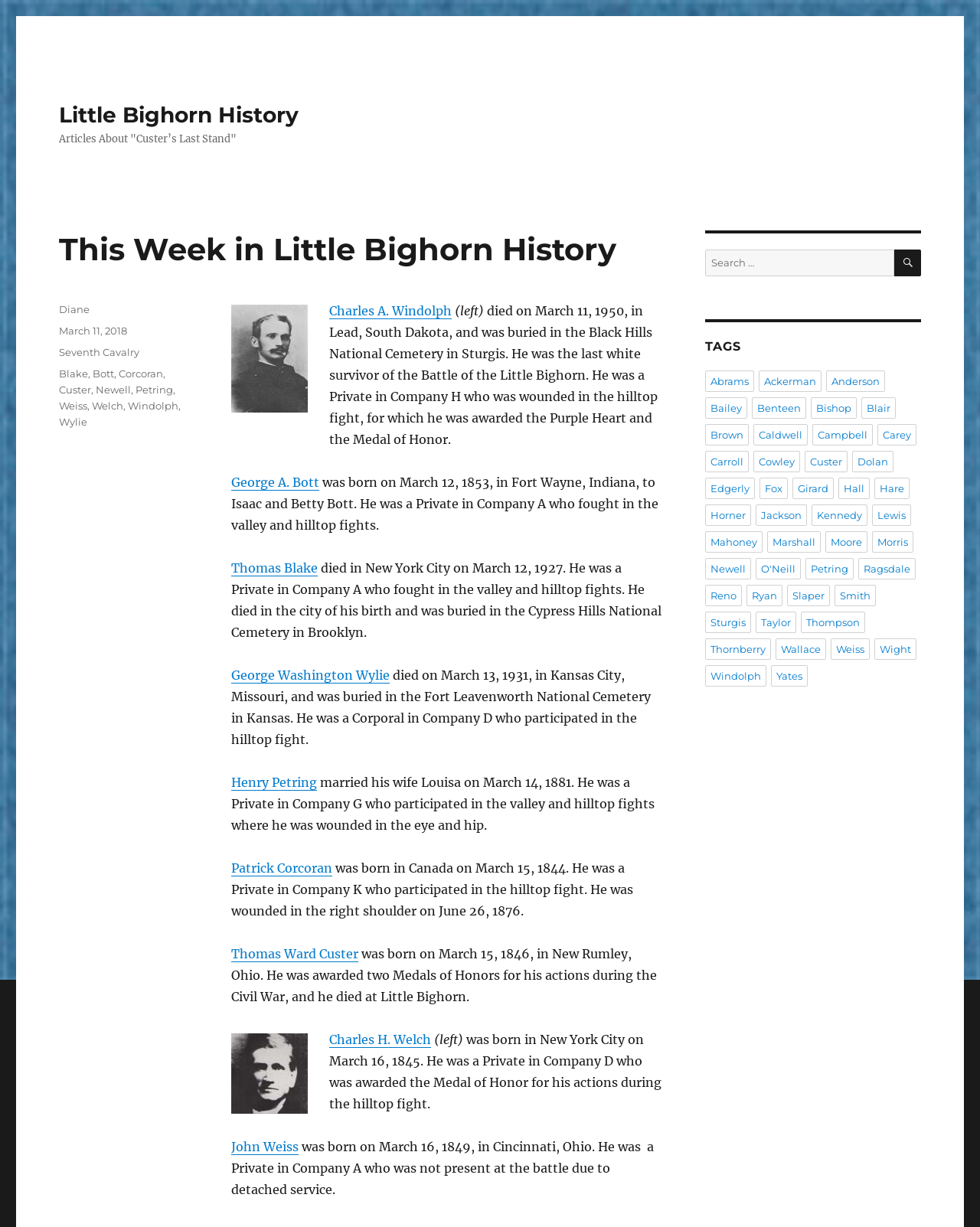Please answer the following query using a single word or phrase: 
How many Medals of Honor were awarded to Thomas Ward Custer?

two